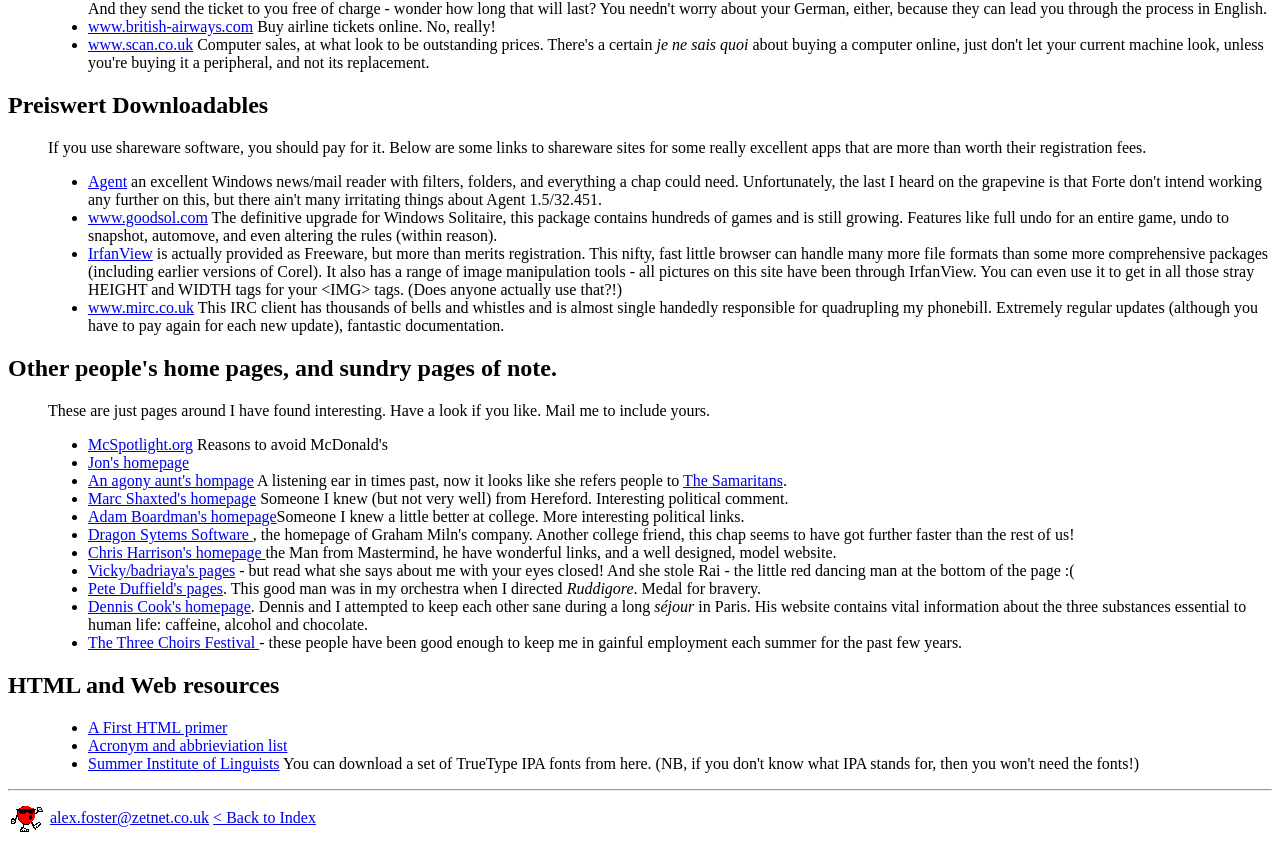Locate the bounding box coordinates of the element's region that should be clicked to carry out the following instruction: "Go back to Index". The coordinates need to be four float numbers between 0 and 1, i.e., [left, top, right, bottom].

[0.166, 0.948, 0.248, 0.988]